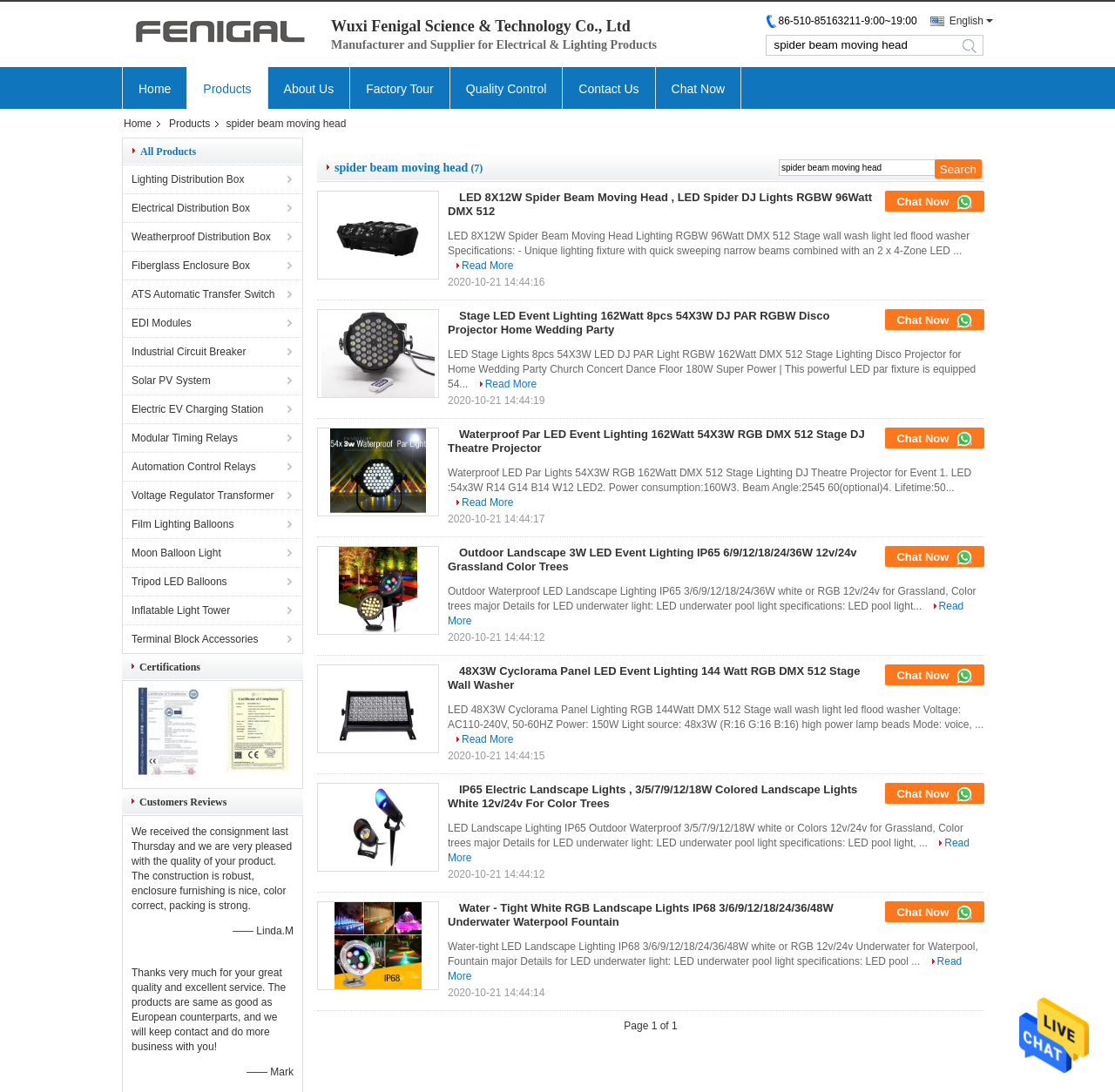Give a full account of the webpage's elements and their arrangement.

This webpage is about a manufacturer of electrical and lighting products, specifically spider beam moving heads. At the top, there is a company name "Wuxi Fenigal Science & Technology Co., Ltd." with a link and an image. Below it, there is a brief description of the company as a manufacturer and supplier of electrical and lighting products.

On the left side, there is a navigation menu with links to "Home", "Products", "About Us", "Factory Tour", "Quality Control", and "Contact Us". Below the navigation menu, there are links to various products, including lighting distribution boxes, electrical distribution boxes, and solar PV systems.

In the center of the page, there is a search bar with a textbox and a search button. Above the search bar, there is a heading "spider beam moving head" and a static text "All Products". Below the search bar, there are two tables displaying product information, including images, descriptions, and specifications. Each table row contains a product image, a product name with a link, a brief description, and a "Read More" link.

On the right side, there is a section with customer reviews, including quotes and names. Below the customer reviews, there are certifications and images of certifications.

At the bottom of the page, there is a link to "Send Message" with an image, and a link to "Chat Now" with an image.